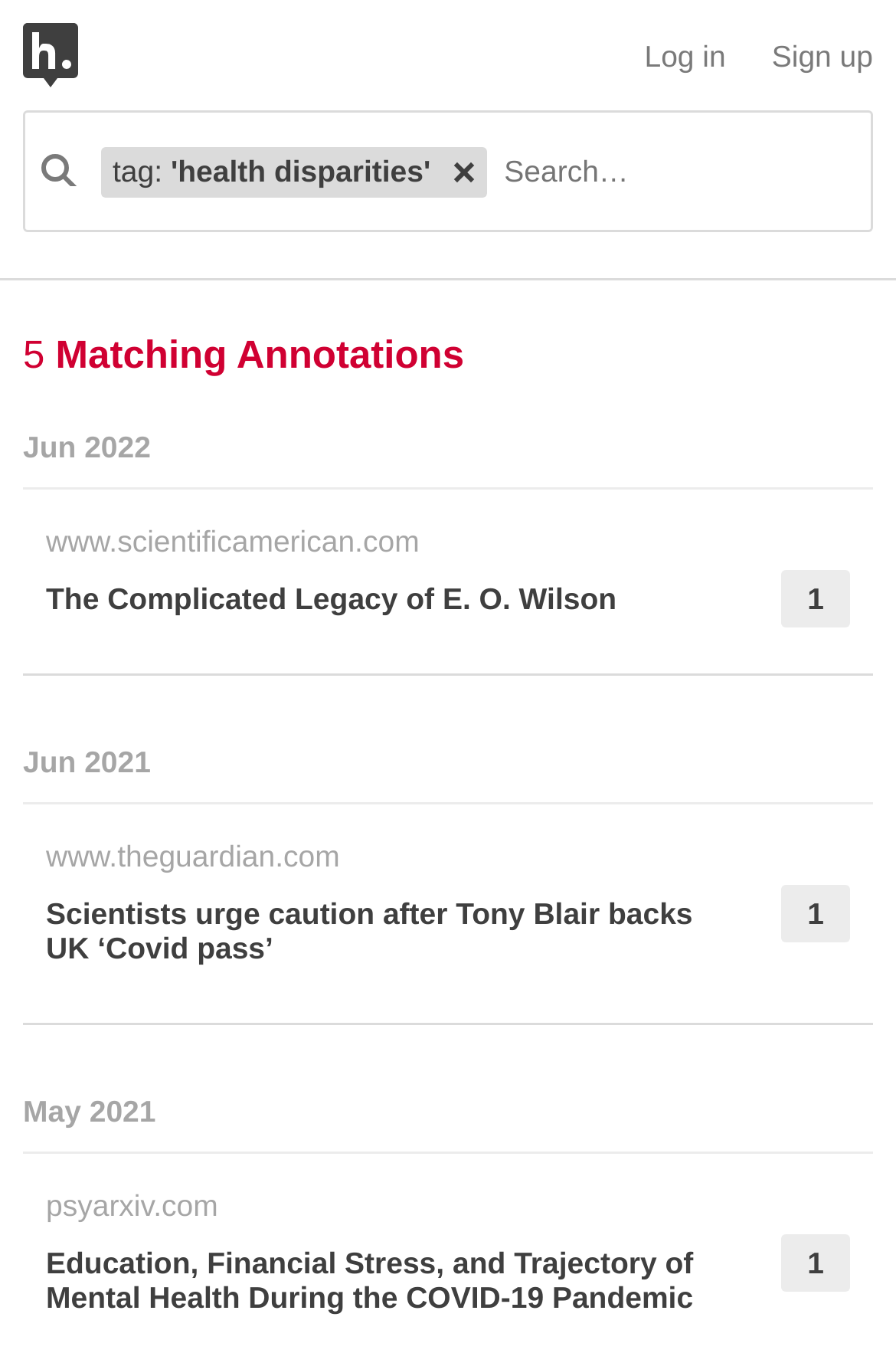Determine the bounding box coordinates of the region I should click to achieve the following instruction: "sign up". Ensure the bounding box coordinates are four float numbers between 0 and 1, i.e., [left, top, right, bottom].

[0.861, 0.025, 0.974, 0.056]